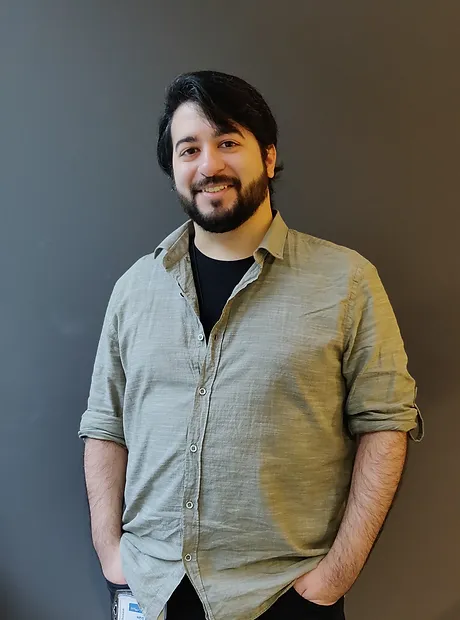Detail every aspect of the image in your description.

This image features a smiling man standing against a neutral gray background. He has a medium build and dark hair, complemented by a well-groomed beard. The man is dressed in a light, button-up shirt over a dark T-shirt, with his hands casually placed in his pockets, exuding a relaxed and approachable demeanor. This portrait is likely intended to introduce him as a game designer and producer, inviting viewers to explore his work and projects showcased in his portfolio. The overall tone of the image suggests both professionalism and friendliness, aligning well with his career in the creative industry.